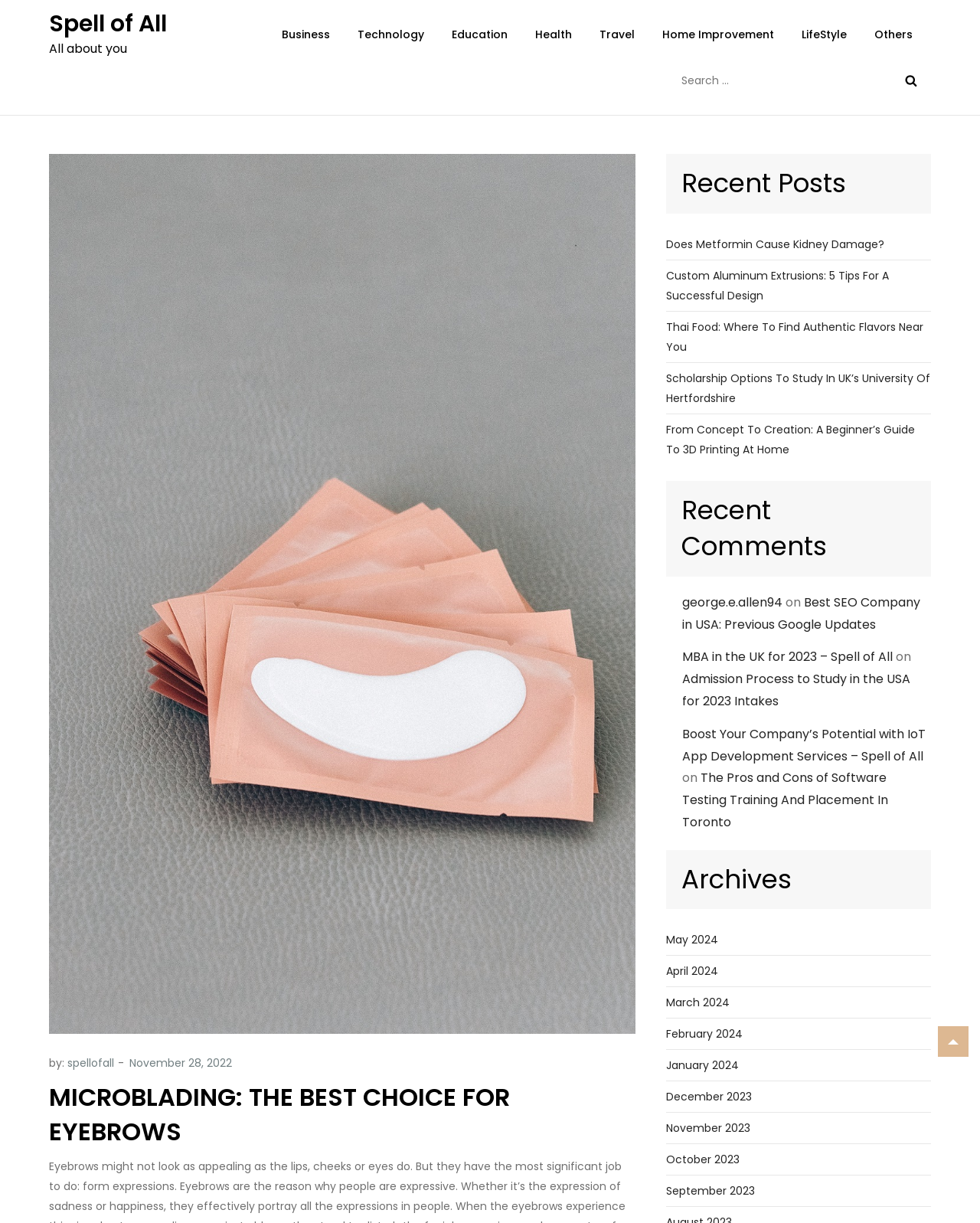Is there a search function on this webpage?
Kindly give a detailed and elaborate answer to the question.

I found a search box on the webpage, accompanied by a button and a label 'Search for:', which indicates that users can search for specific content on the webpage.